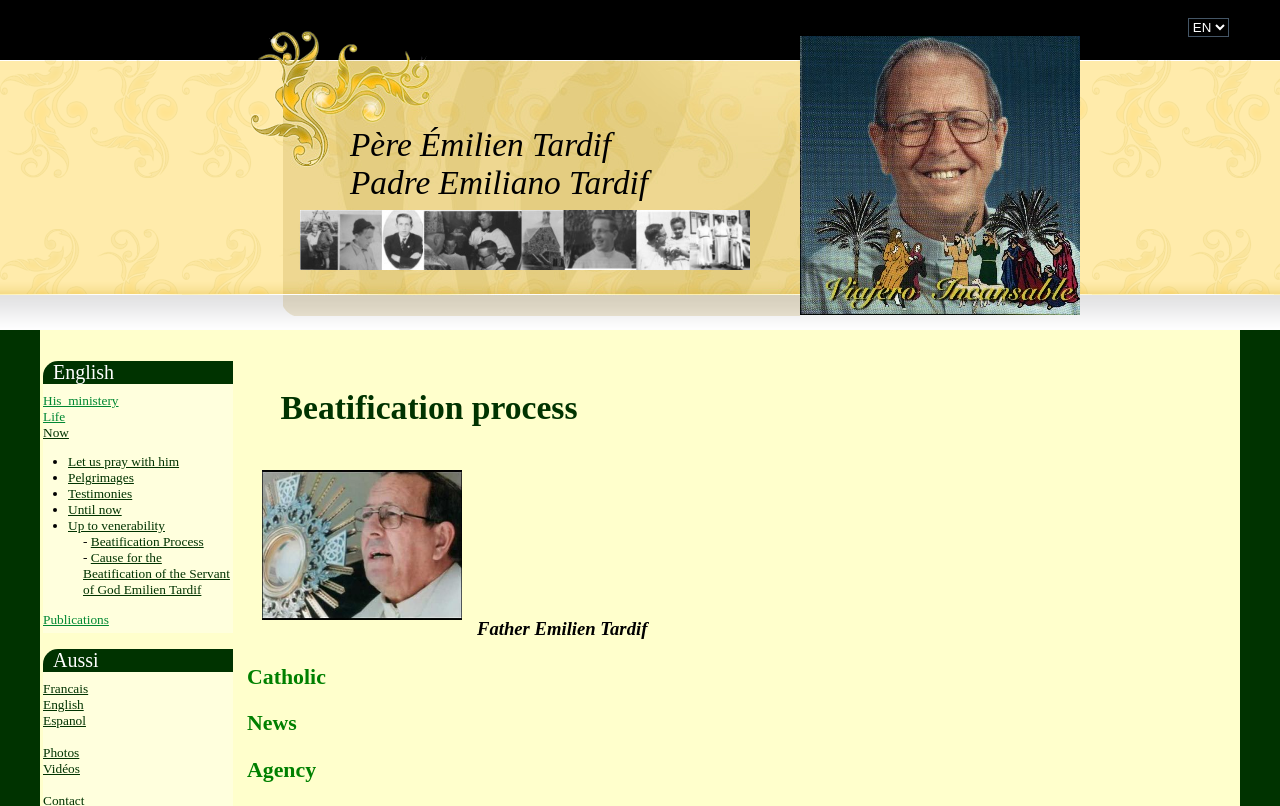Locate the bounding box coordinates of the area that needs to be clicked to fulfill the following instruction: "Learn about the beatification process". The coordinates should be in the format of four float numbers between 0 and 1, namely [left, top, right, bottom].

[0.193, 0.482, 0.966, 0.53]